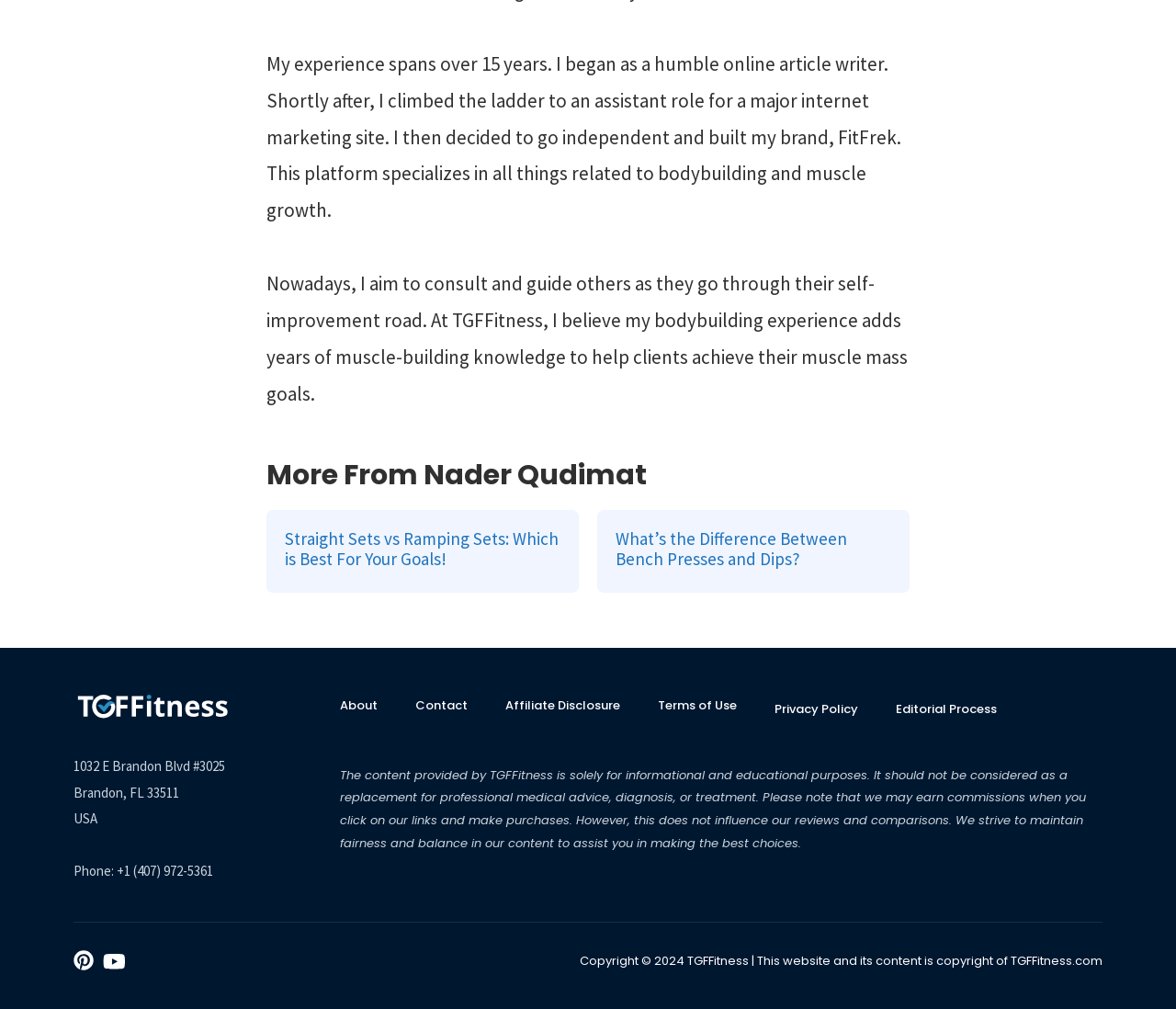Identify the bounding box of the HTML element described as: "Contact".

[0.353, 0.691, 0.398, 0.708]